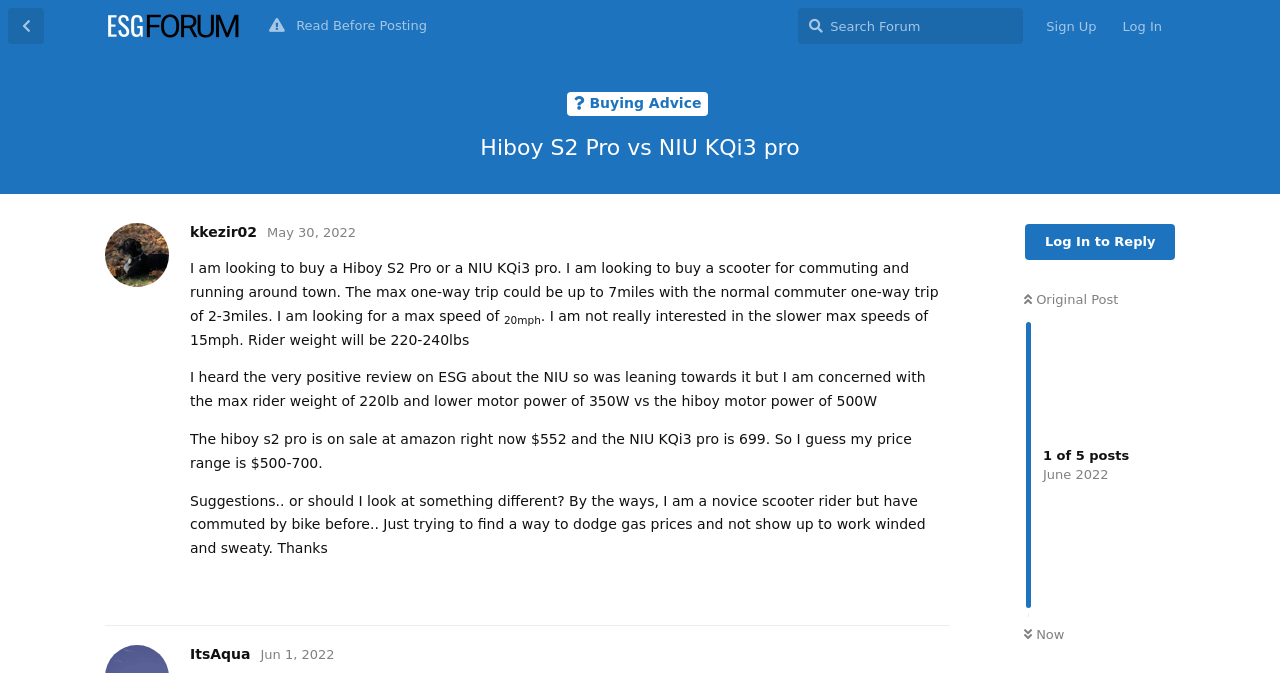Show the bounding box coordinates for the element that needs to be clicked to execute the following instruction: "Search the forum". Provide the coordinates in the form of four float numbers between 0 and 1, i.e., [left, top, right, bottom].

[0.624, 0.012, 0.799, 0.067]